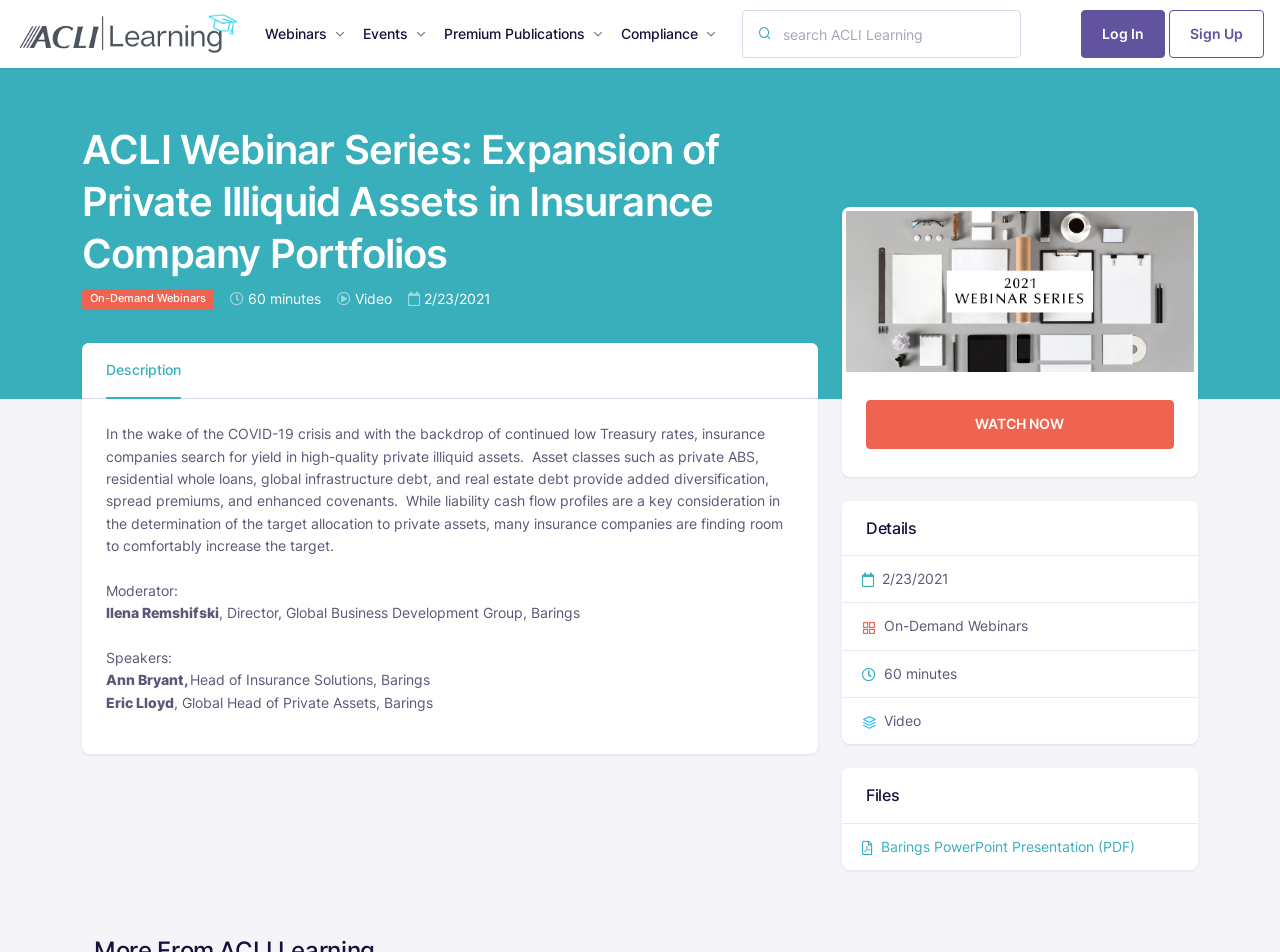Locate the UI element described as follows: "Sign Up". Return the bounding box coordinates as four float numbers between 0 and 1 in the order [left, top, right, bottom].

[0.913, 0.011, 0.988, 0.061]